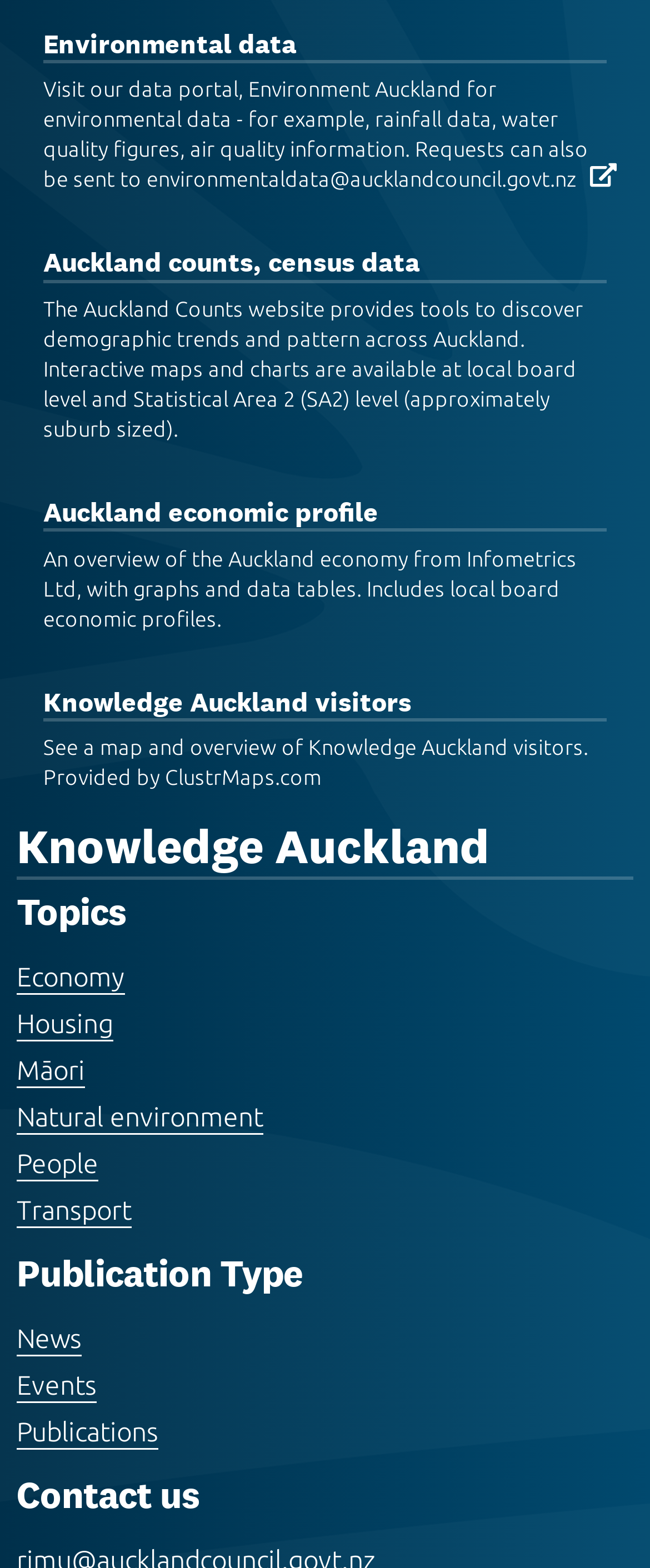Please give a succinct answer to the question in one word or phrase:
How many links are available under 'Topics'?

6